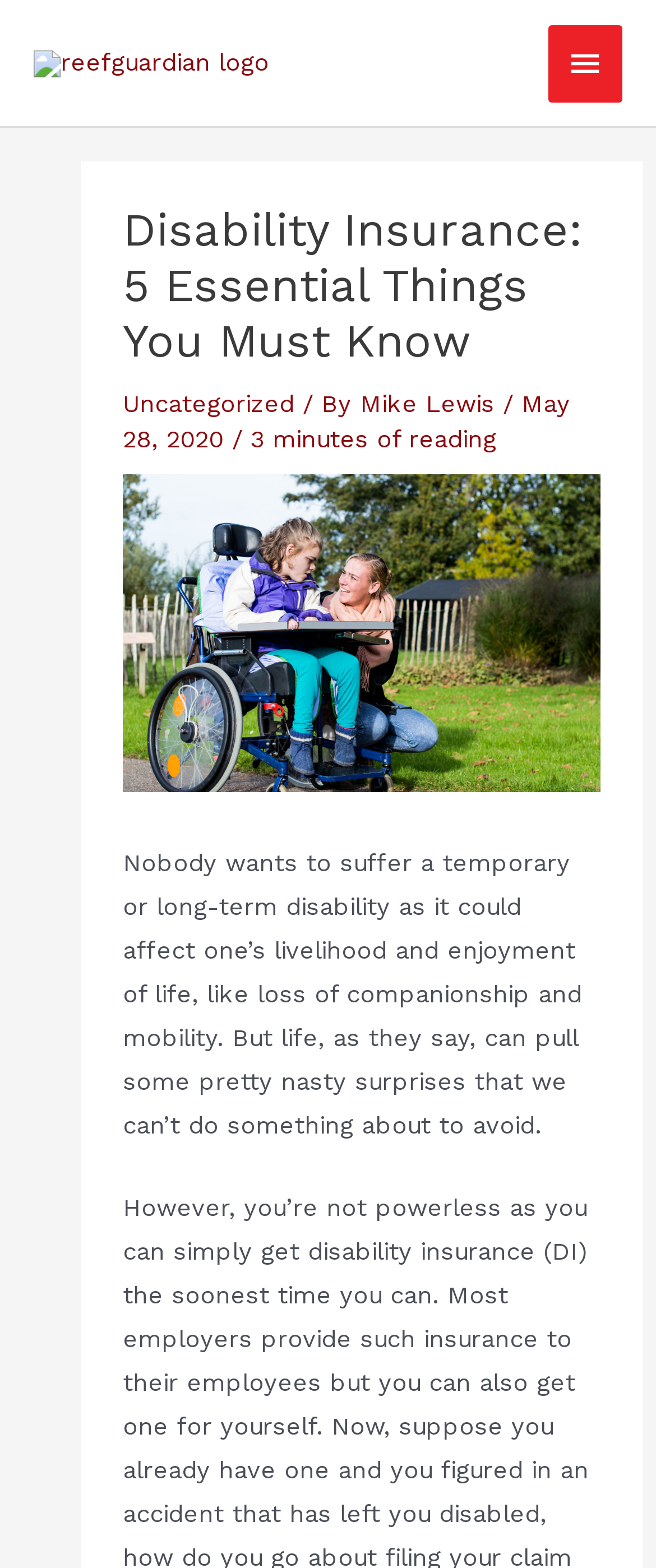Using the format (top-left x, top-left y, bottom-right x, bottom-right y), provide the bounding box coordinates for the described UI element. All values should be floating point numbers between 0 and 1: alt="reefguardian logo"

[0.051, 0.029, 0.41, 0.049]